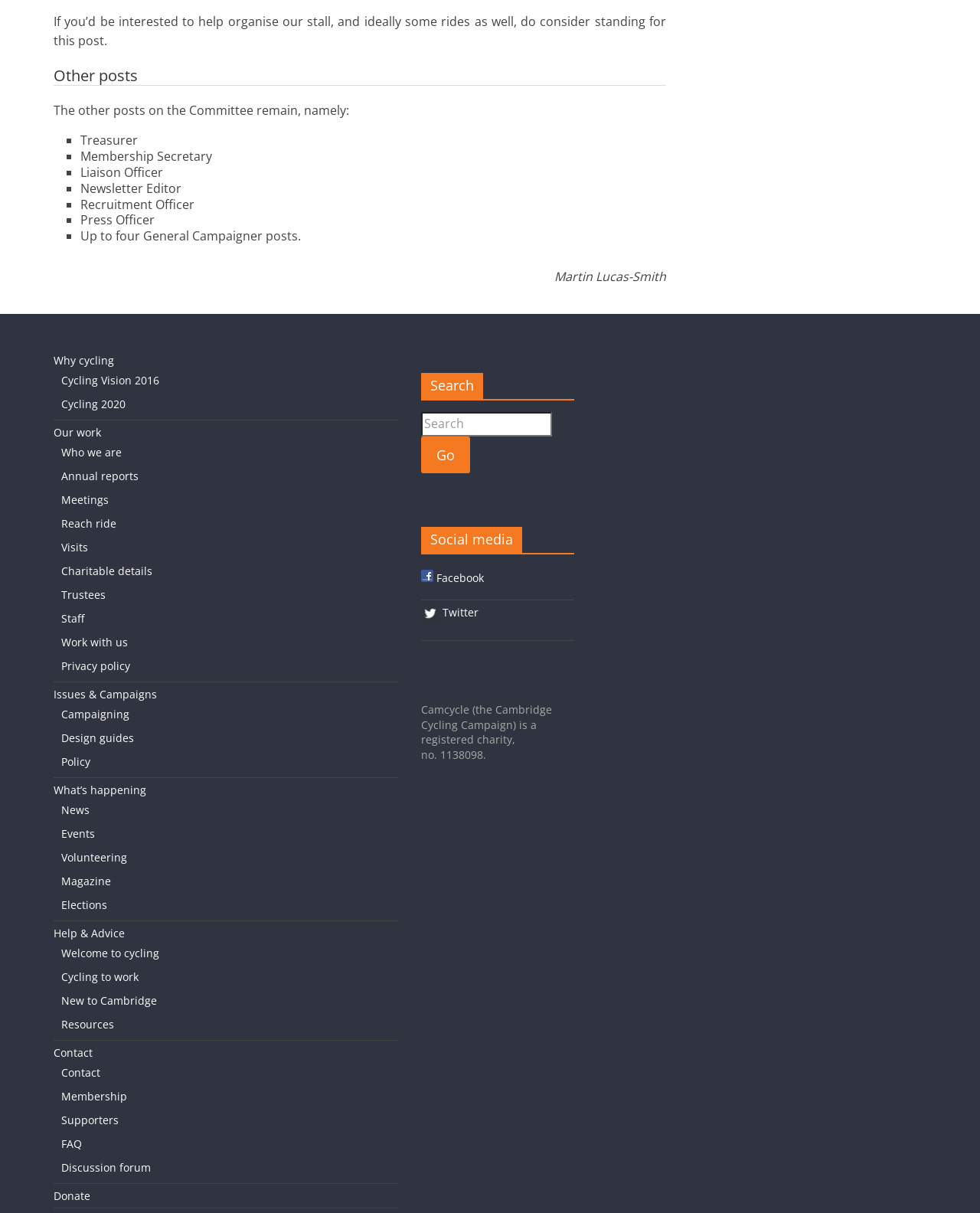Specify the bounding box coordinates of the area to click in order to execute this command: 'Click on the Facebook icon'. The coordinates should consist of four float numbers ranging from 0 to 1, and should be formatted as [left, top, right, bottom].

[0.43, 0.47, 0.494, 0.482]